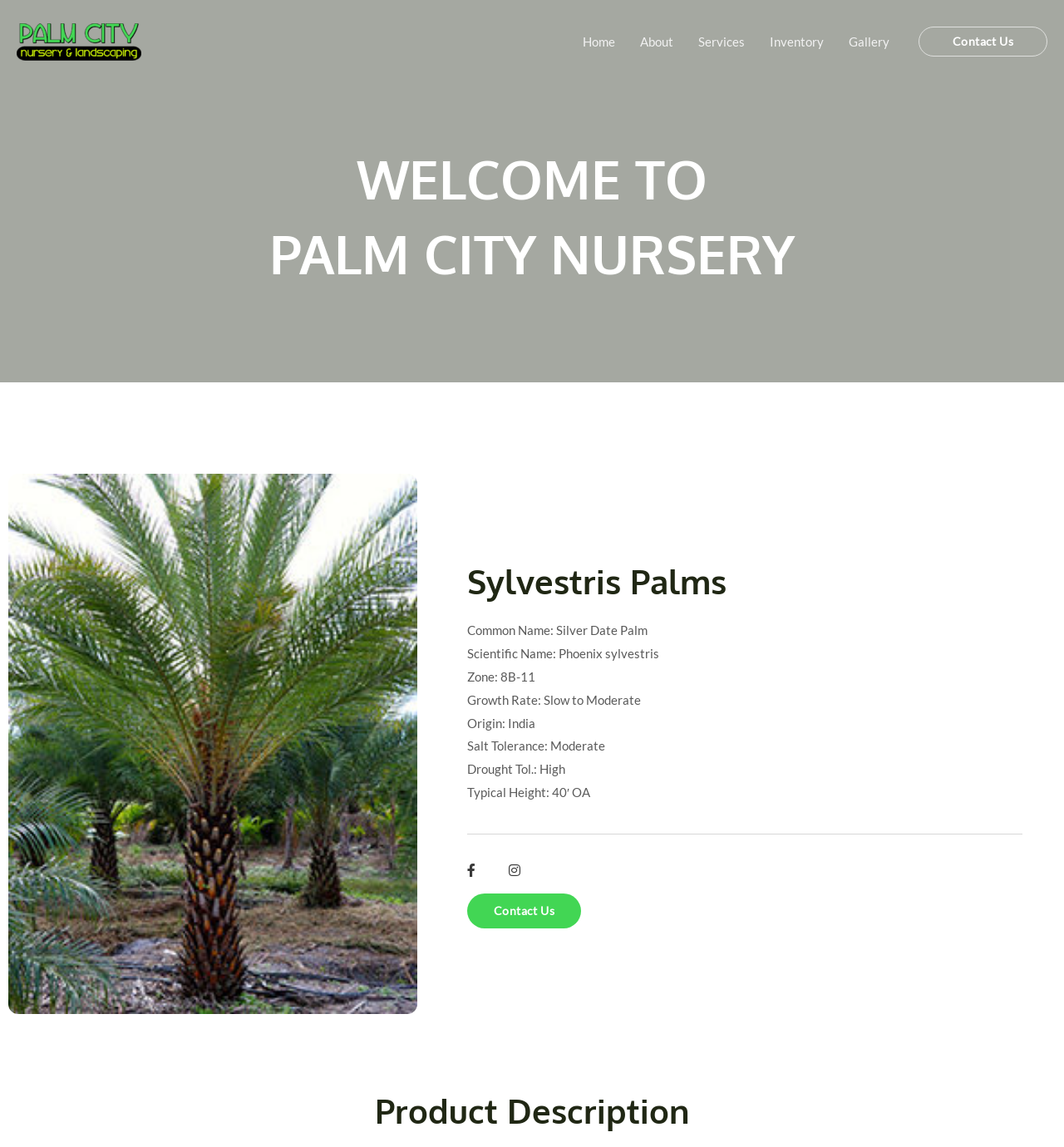Find the bounding box coordinates for the UI element whose description is: "Contact Us". The coordinates should be four float numbers between 0 and 1, in the format [left, top, right, bottom].

[0.863, 0.023, 0.984, 0.049]